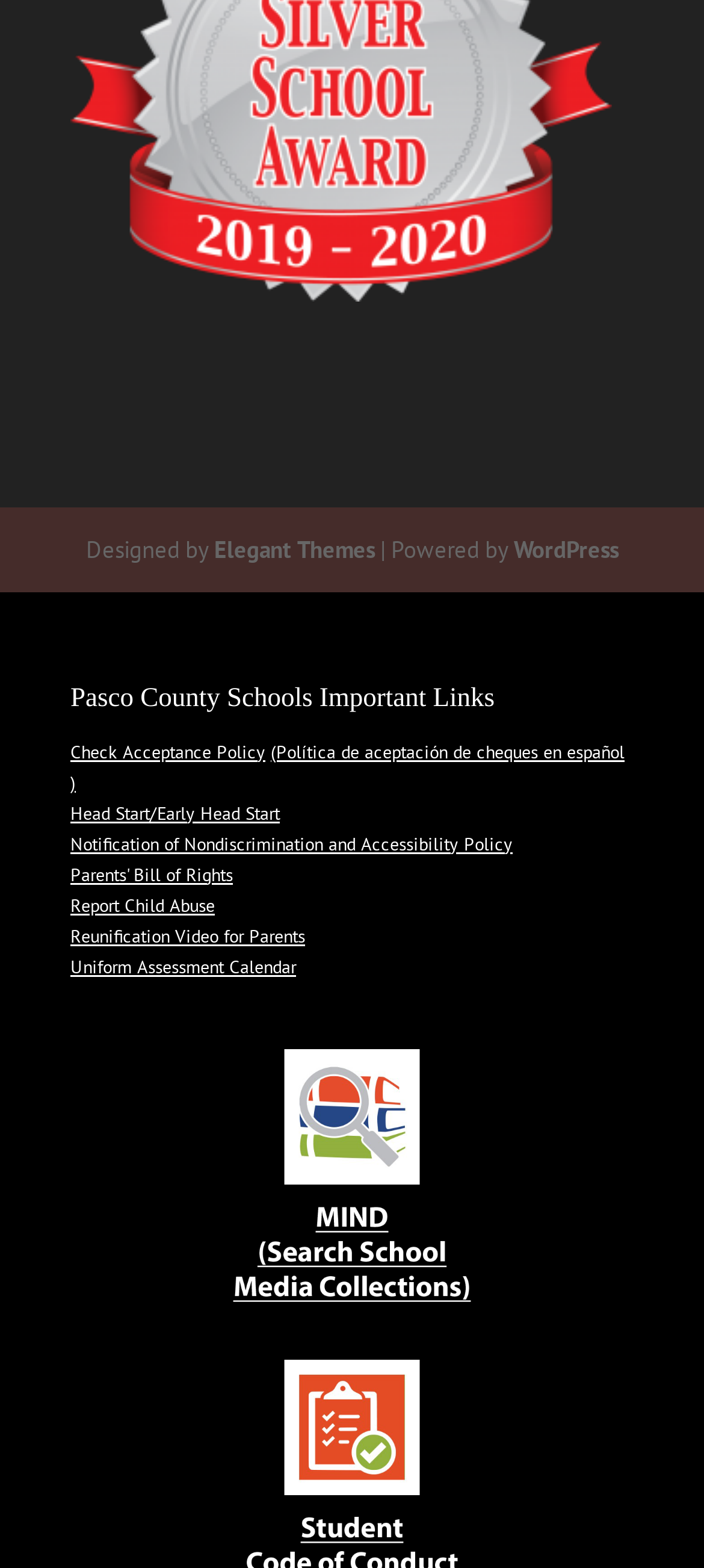Find the bounding box coordinates of the element you need to click on to perform this action: 'View Notification of Nondiscrimination and Accessibility Policy'. The coordinates should be represented by four float values between 0 and 1, in the format [left, top, right, bottom].

[0.1, 0.53, 0.728, 0.545]